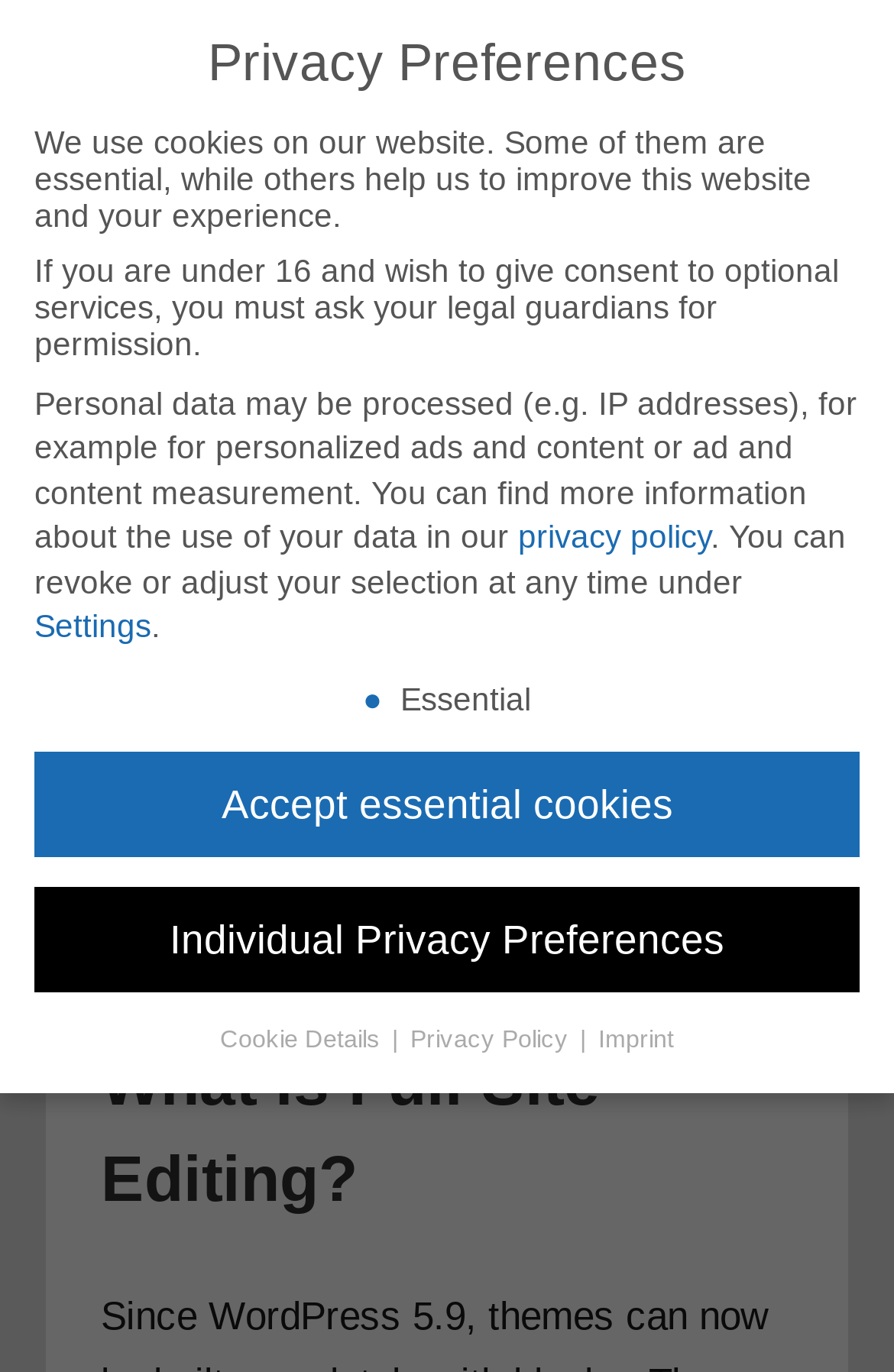Could you provide the bounding box coordinates for the portion of the screen to click to complete this instruction: "check the privacy policy"?

[0.579, 0.378, 0.795, 0.405]